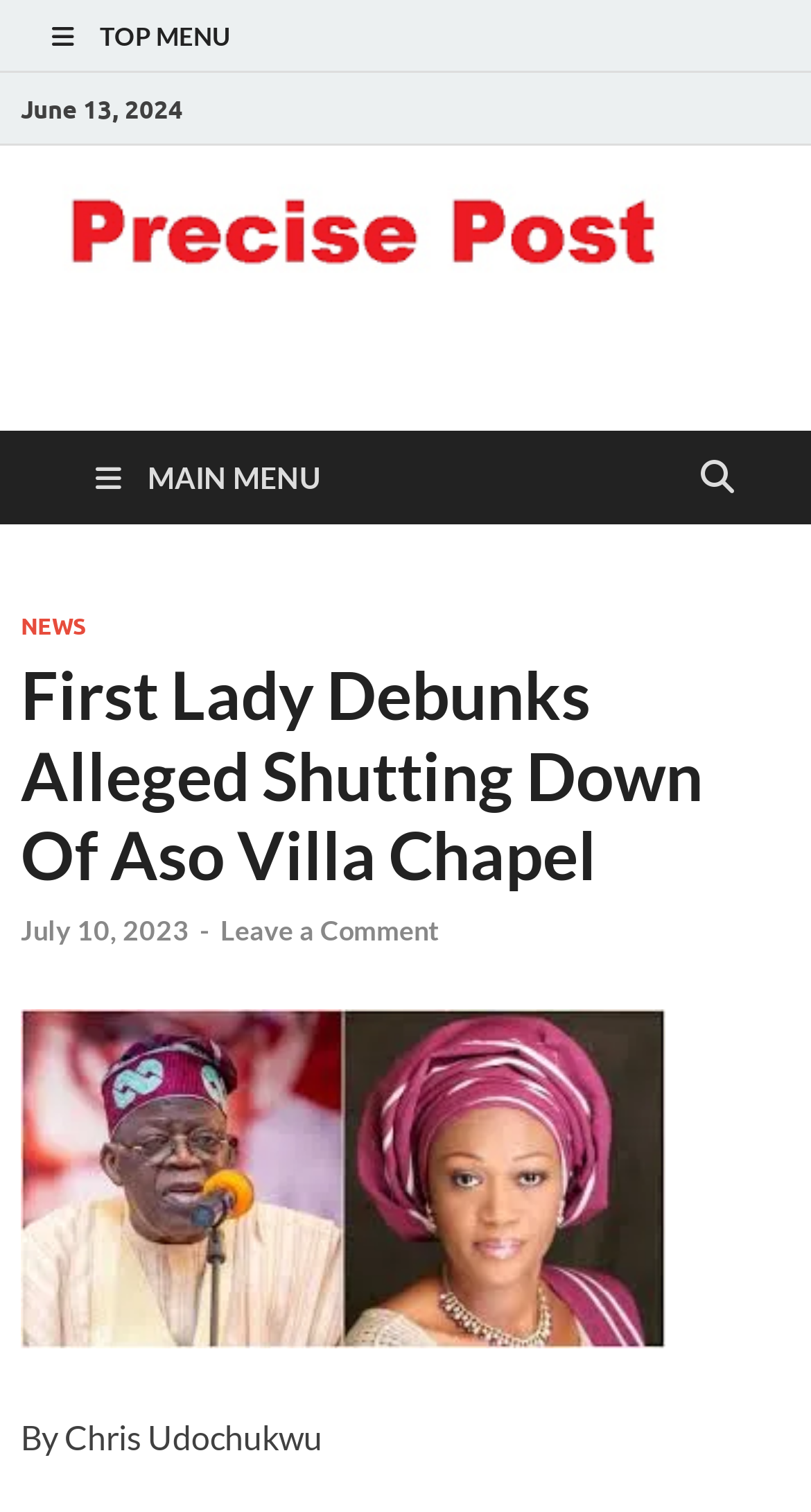Please provide the bounding box coordinates for the UI element as described: "News". The coordinates must be four floats between 0 and 1, represented as [left, top, right, bottom].

[0.026, 0.404, 0.105, 0.424]